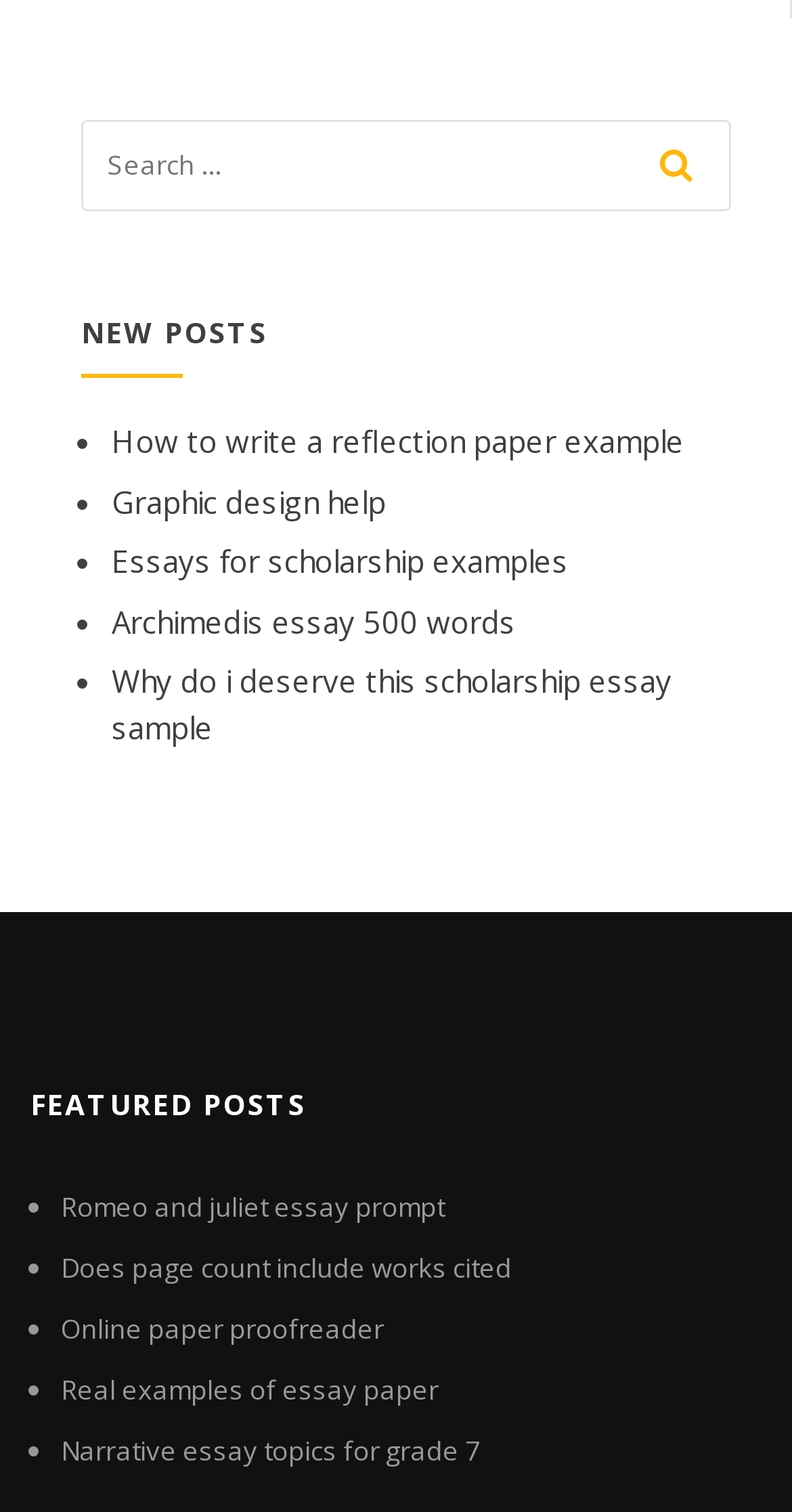Provide the bounding box coordinates for the UI element that is described as: "Online paper proofreader".

[0.077, 0.867, 0.485, 0.891]